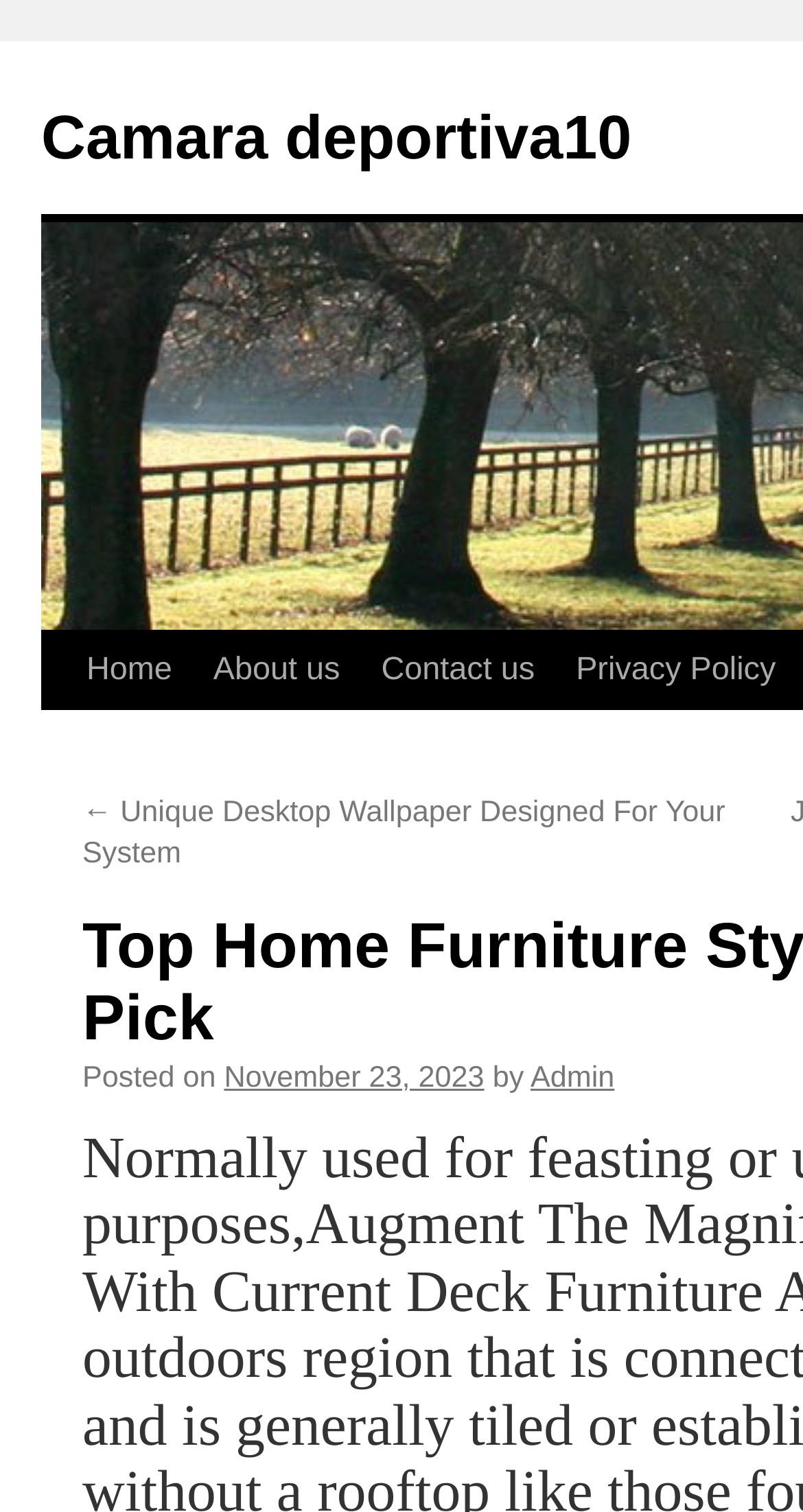Determine the bounding box coordinates of the region I should click to achieve the following instruction: "view previous post". Ensure the bounding box coordinates are four float numbers between 0 and 1, i.e., [left, top, right, bottom].

[0.103, 0.527, 0.903, 0.576]